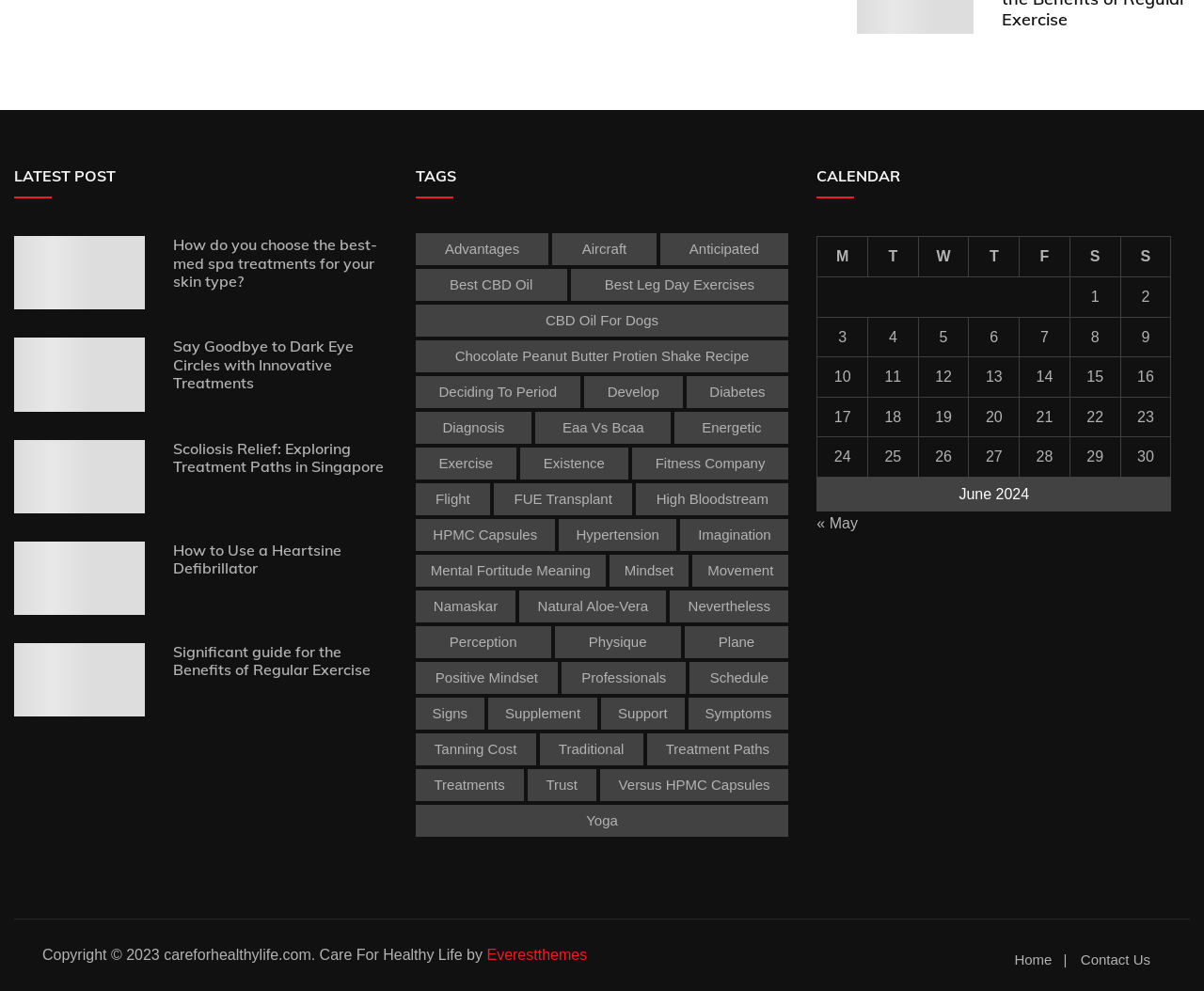Please find the bounding box coordinates for the clickable element needed to perform this instruction: "Discover the benefits of 'Regular Exercise'".

[0.144, 0.649, 0.322, 0.69]